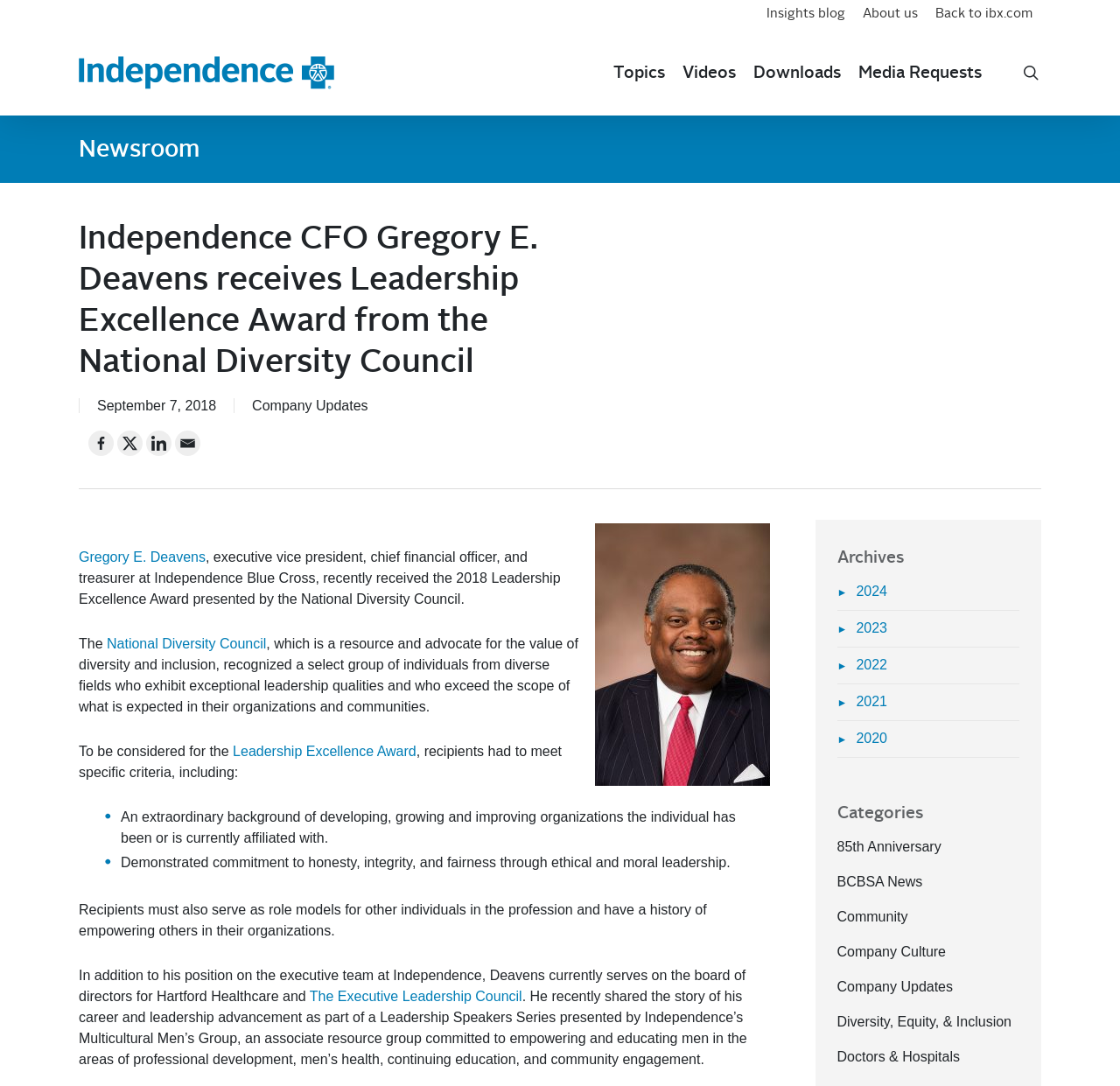Please find the top heading of the webpage and generate its text.

Independence CFO Gregory E. Deavens receives Leadership Excellence Award from the National Diversity Council